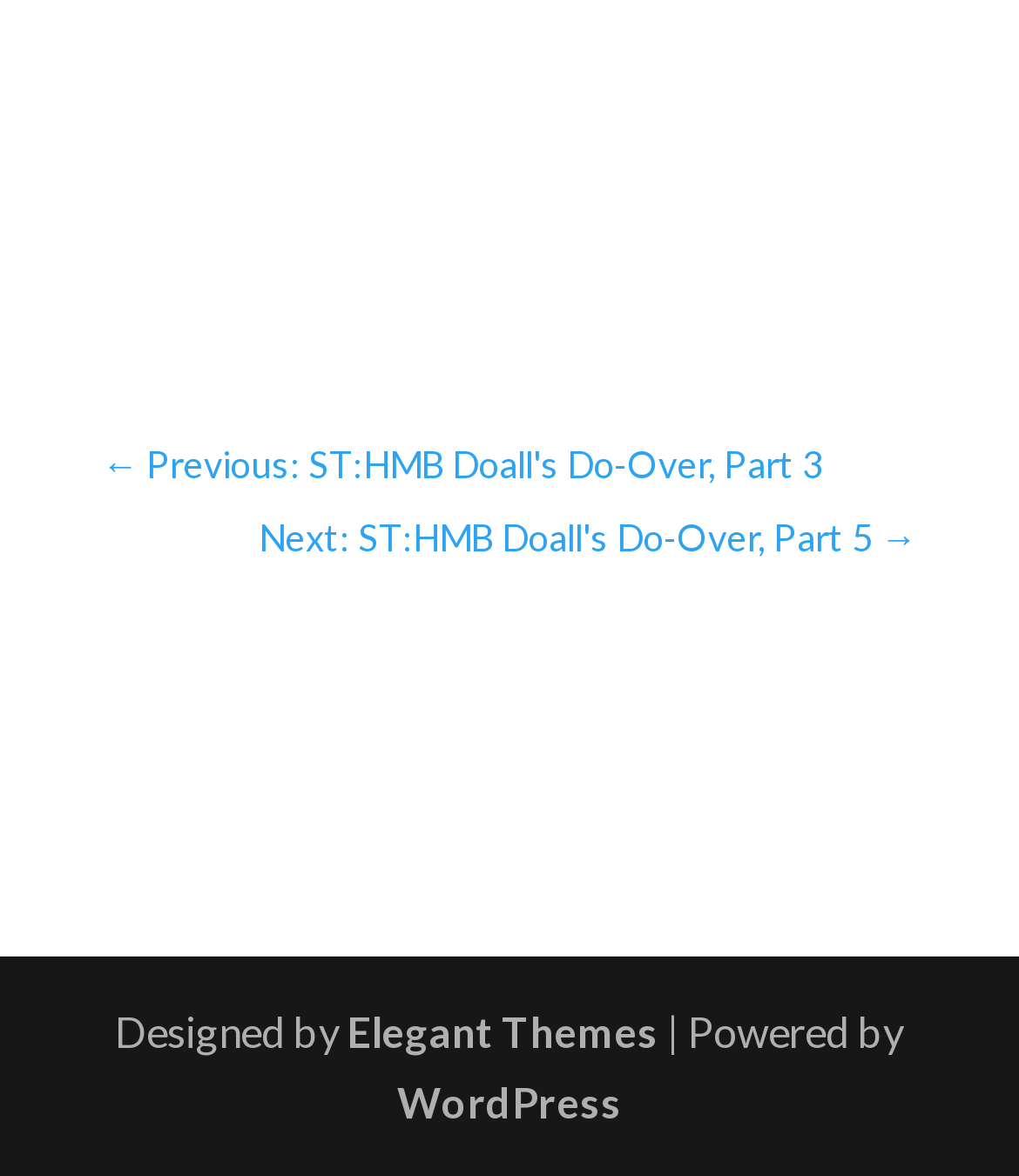Identify the bounding box coordinates for the UI element described as follows: Elegant Themes. Use the format (top-left x, top-left y, bottom-right x, bottom-right y) and ensure all values are floating point numbers between 0 and 1.

[0.341, 0.855, 0.646, 0.898]